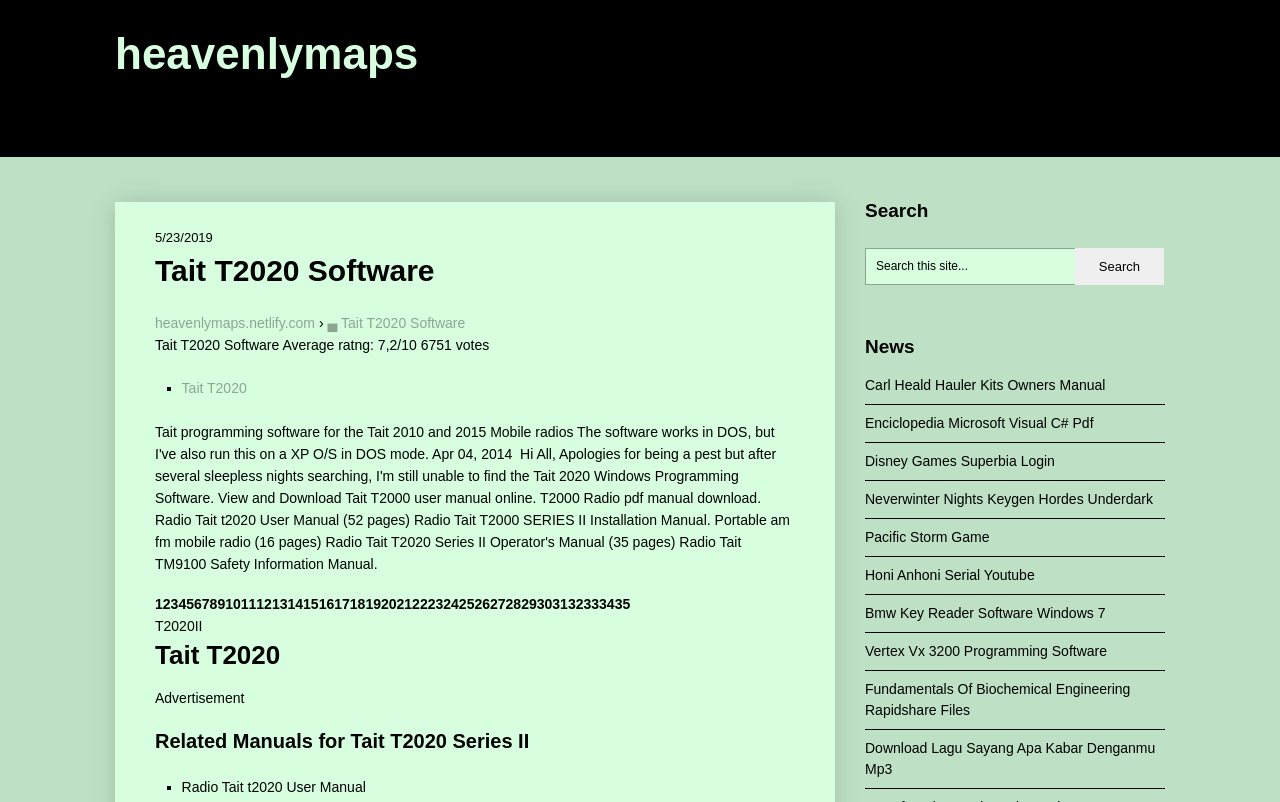Please find the bounding box coordinates of the element that you should click to achieve the following instruction: "Sign up to the newsletter". The coordinates should be presented as four float numbers between 0 and 1: [left, top, right, bottom].

None